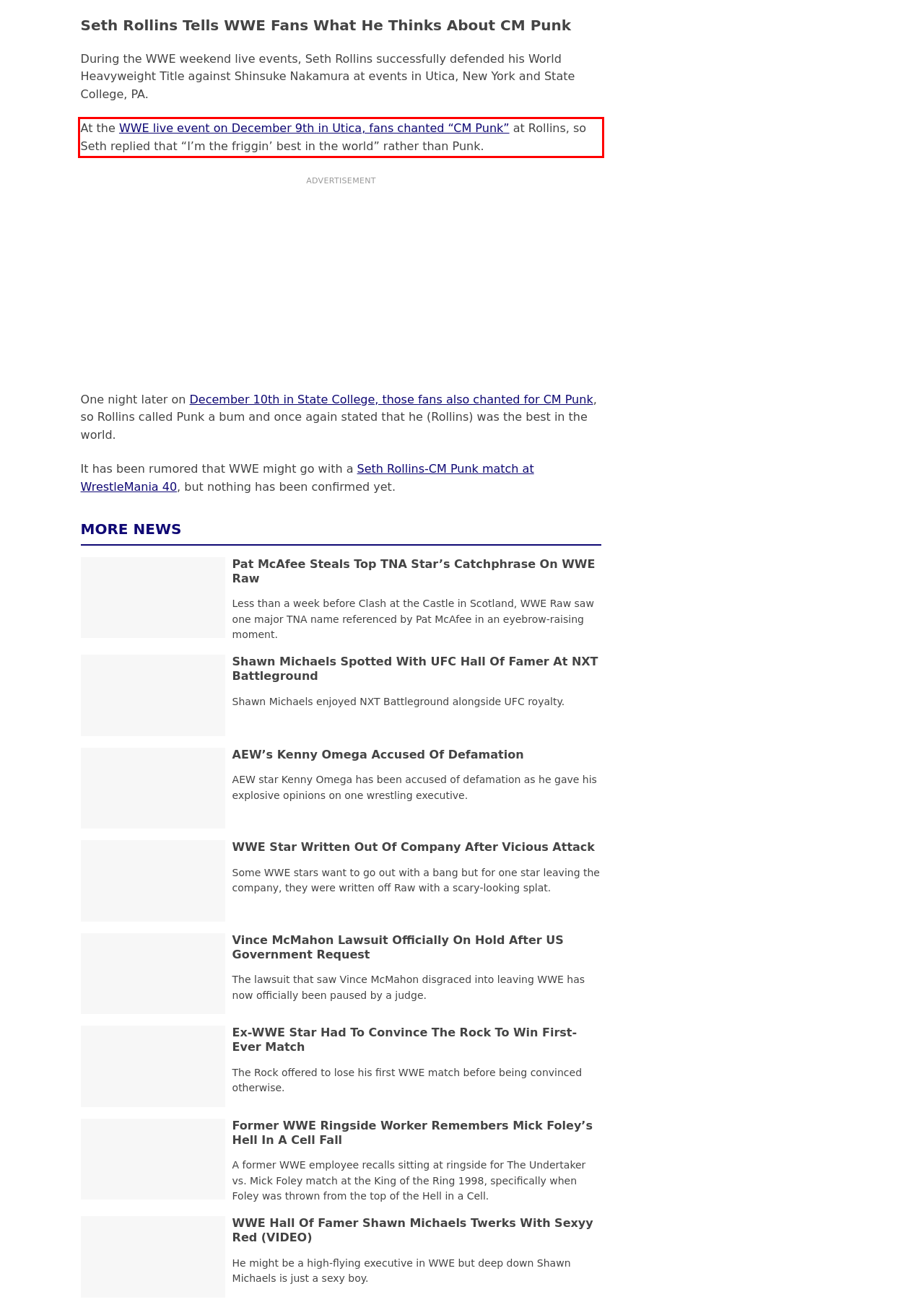The screenshot you have been given contains a UI element surrounded by a red rectangle. Use OCR to read and extract the text inside this red rectangle.

At the WWE live event on December 9th in Utica, fans chanted “CM Punk” at Rollins, so Seth replied that “I’m the friggin’ best in the world” rather than Punk.